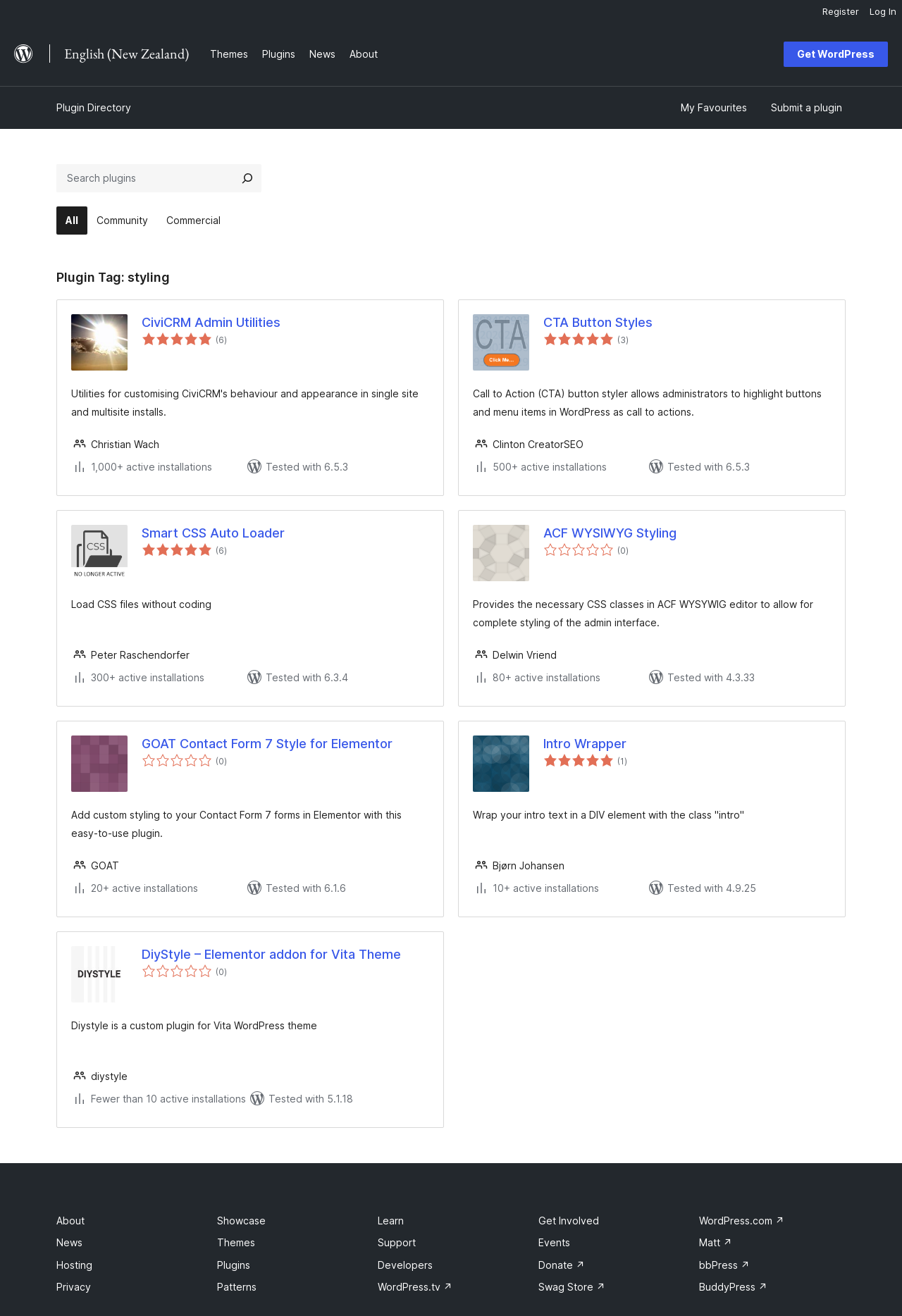Identify the bounding box coordinates for the element you need to click to achieve the following task: "Read the 'Left 4 Dead' article". The coordinates must be four float values ranging from 0 to 1, formatted as [left, top, right, bottom].

None